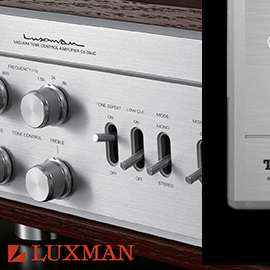Depict the image with a detailed narrative.

The image showcases a detailed view of a Luxman audio equipment piece, emphasizing its elegant design and functional controls. Prominently featured is a sleek silver front panel, which includes various knobs and switches for user interaction. Specific elements such as a frequency selector, tone control dials, and mode options are visible, reflecting the device's sophisticated features tailored for audio enthusiasts. The Luxman logo is prominently displayed at the bottom, underscoring the brand's commitment to high-quality sound and craftsmanship. This image likely represents the Luxman America product line, known for its vintage-inspired aesthetic combined with modern audio technology.